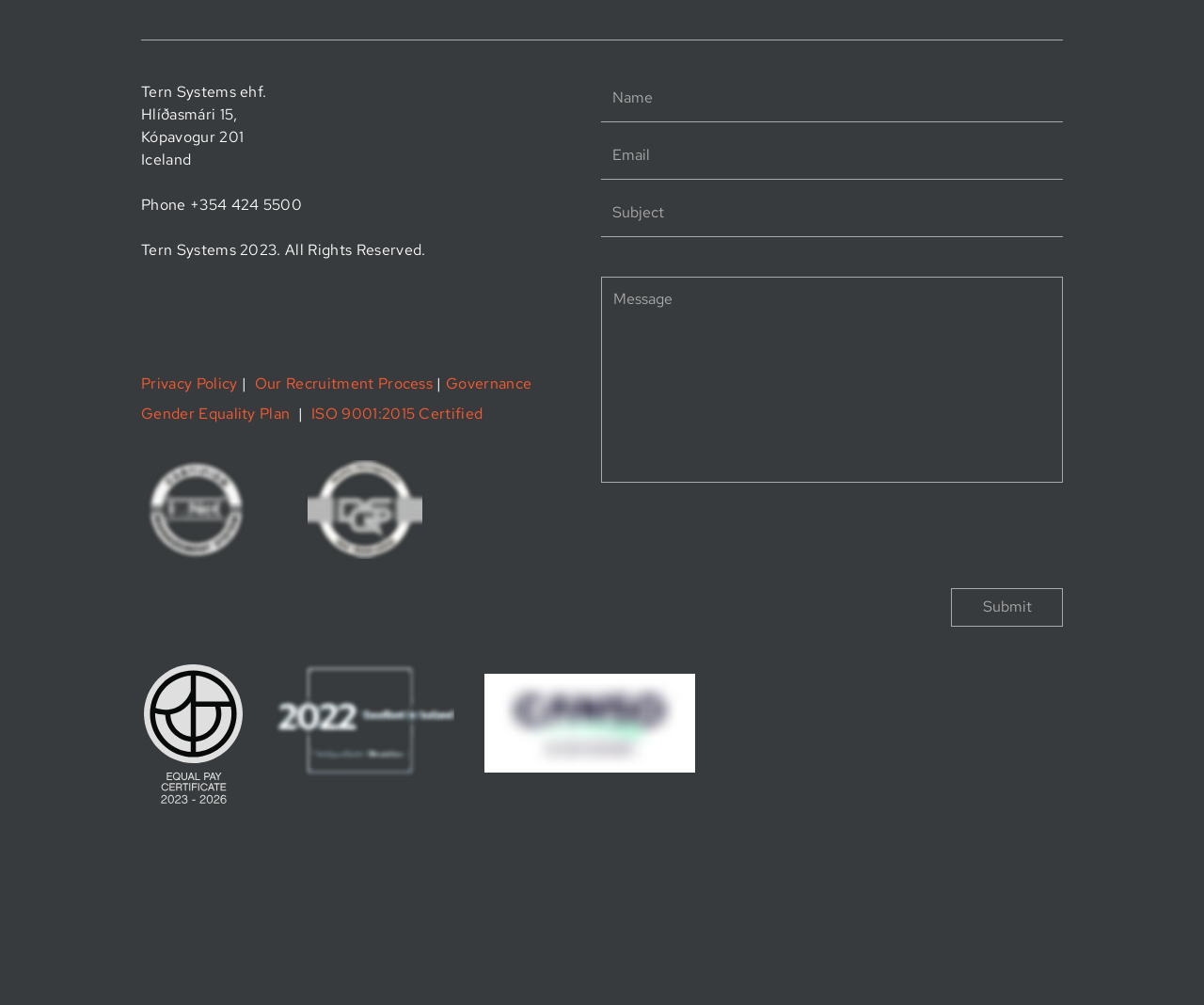Please indicate the bounding box coordinates for the clickable area to complete the following task: "Click the Our Recruitment Process button". The coordinates should be specified as four float numbers between 0 and 1, i.e., [left, top, right, bottom].

[0.212, 0.372, 0.363, 0.391]